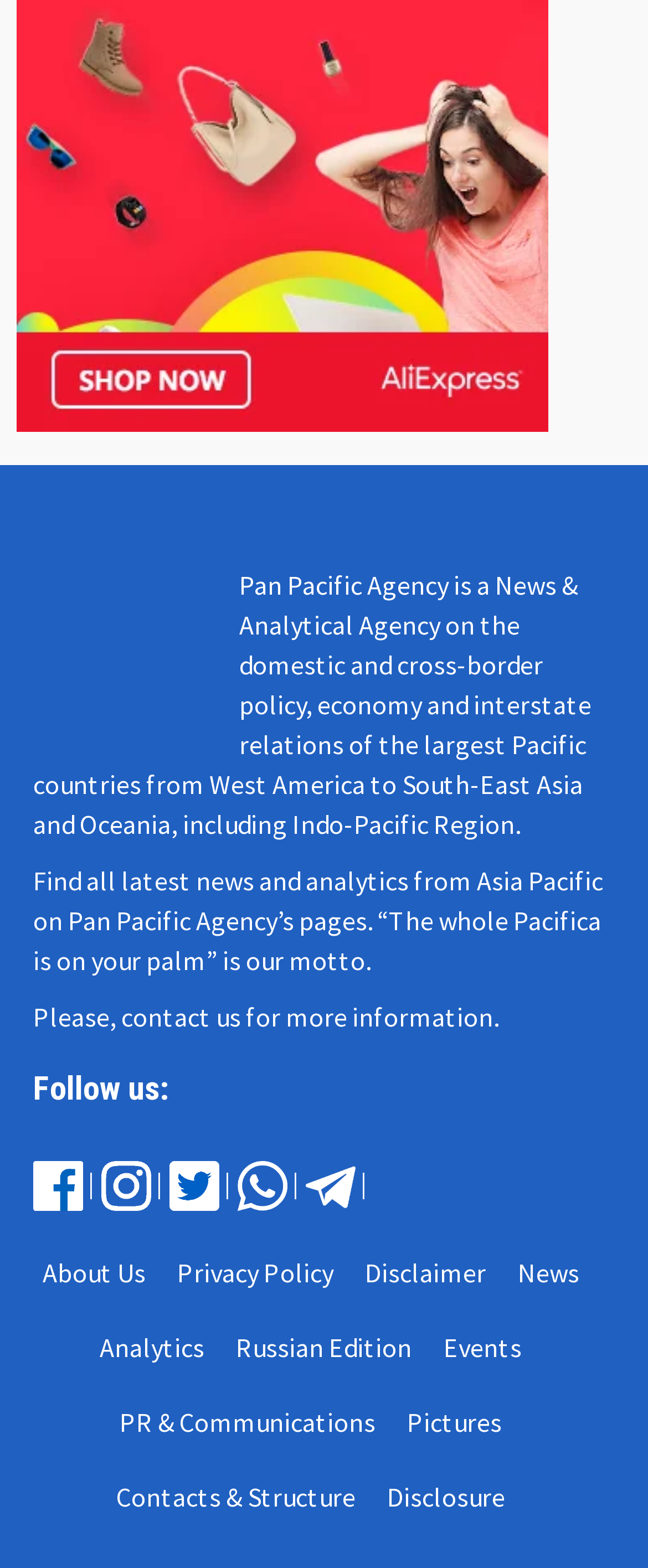Determine the bounding box coordinates for the area that should be clicked to carry out the following instruction: "Follow Pan Pacific Agency on social media".

[0.051, 0.672, 0.949, 0.73]